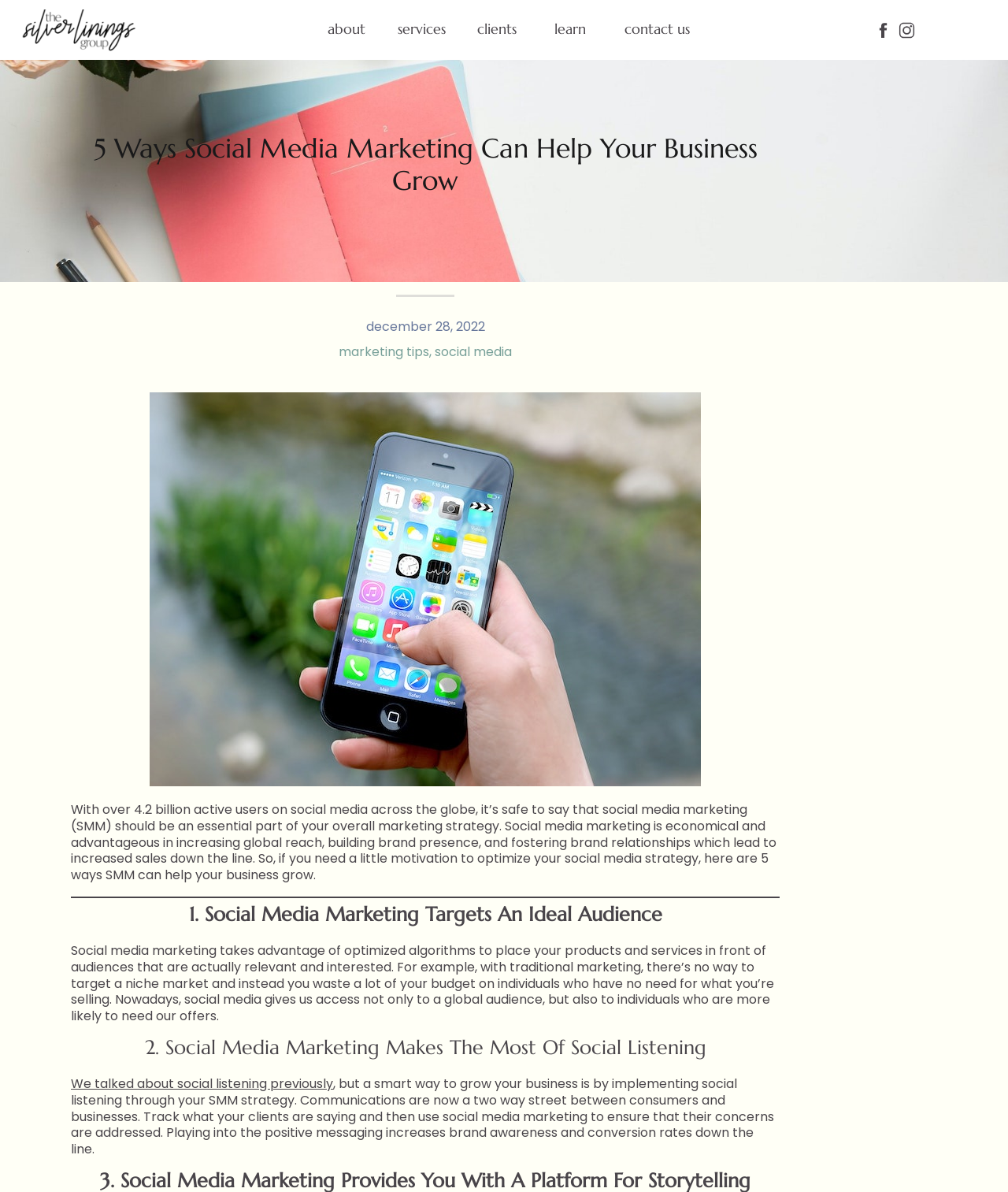Identify the main title of the webpage and generate its text content.

5 Ways Social Media Marketing Can Help Your Business Grow